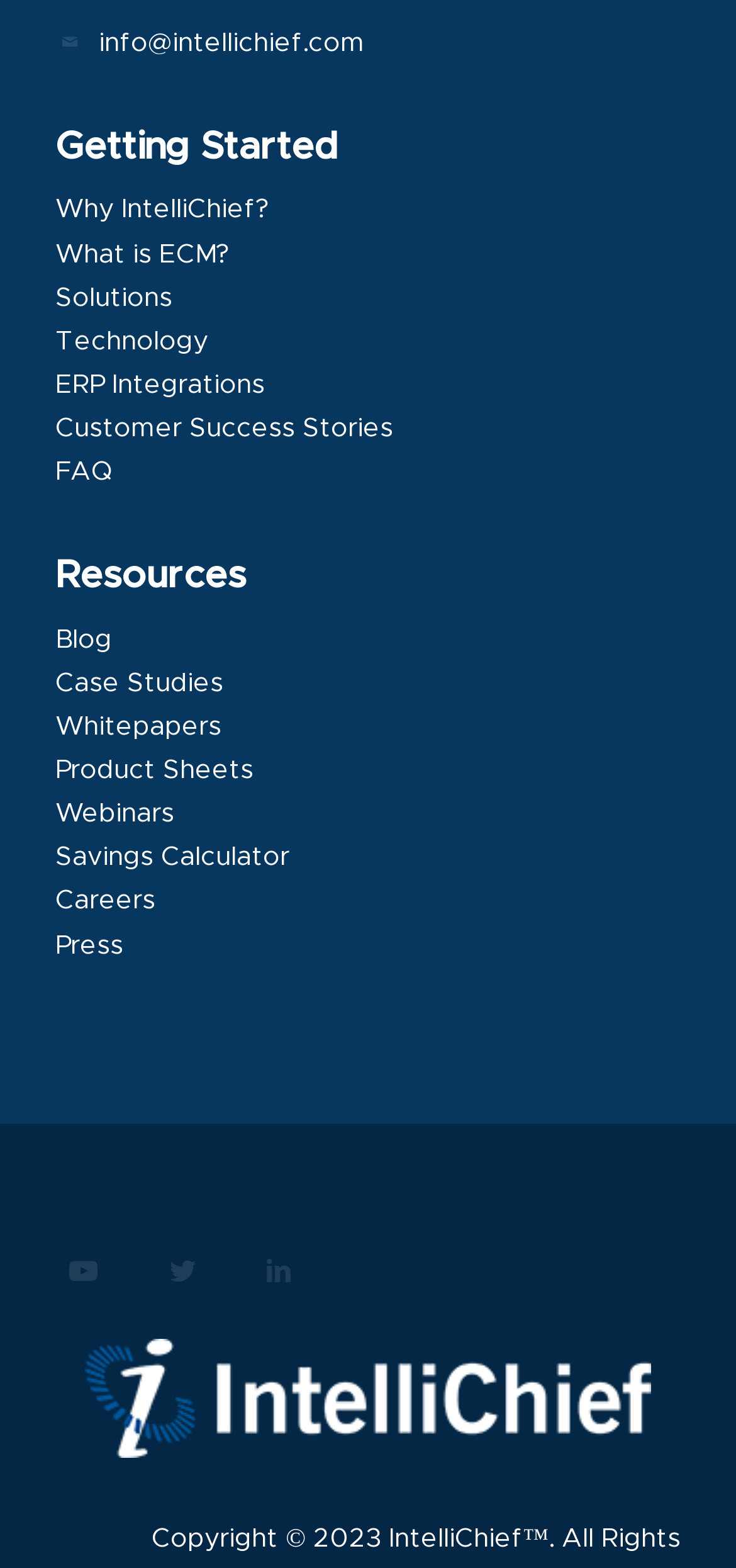How many hidden links are on the webpage? Examine the screenshot and reply using just one word or a brief phrase.

3